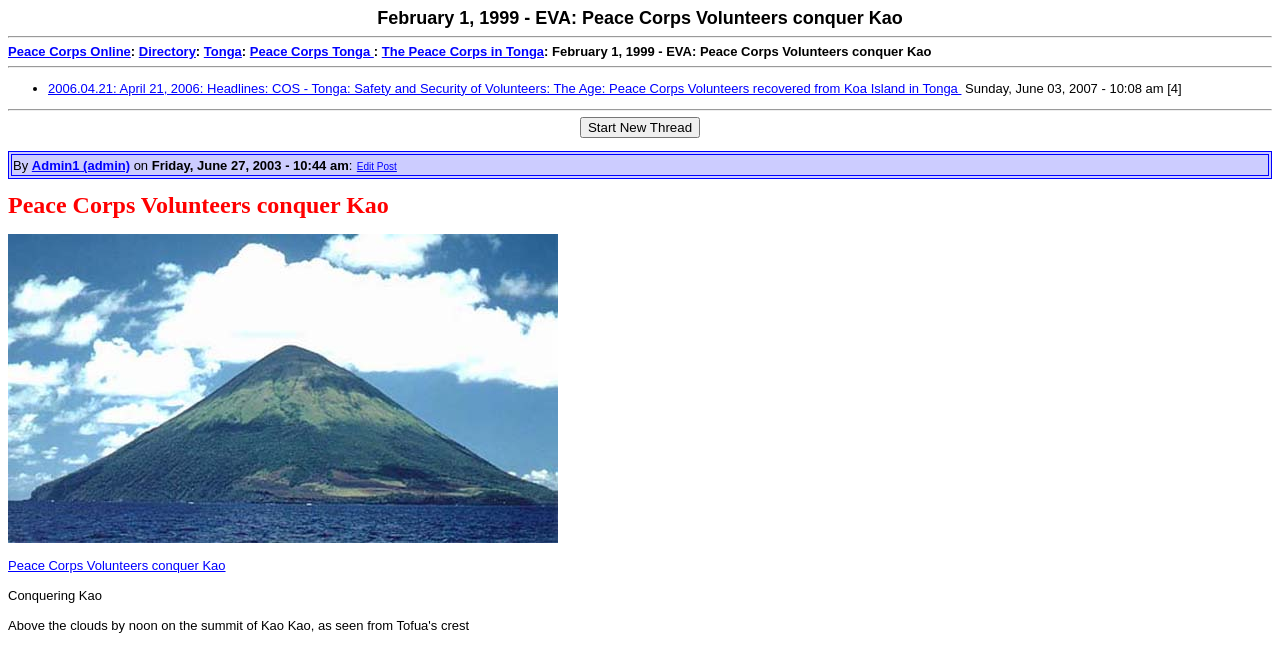Give a one-word or phrase response to the following question: What is the name of the country where Peace Corps Volunteers conquered Kao?

Tonga